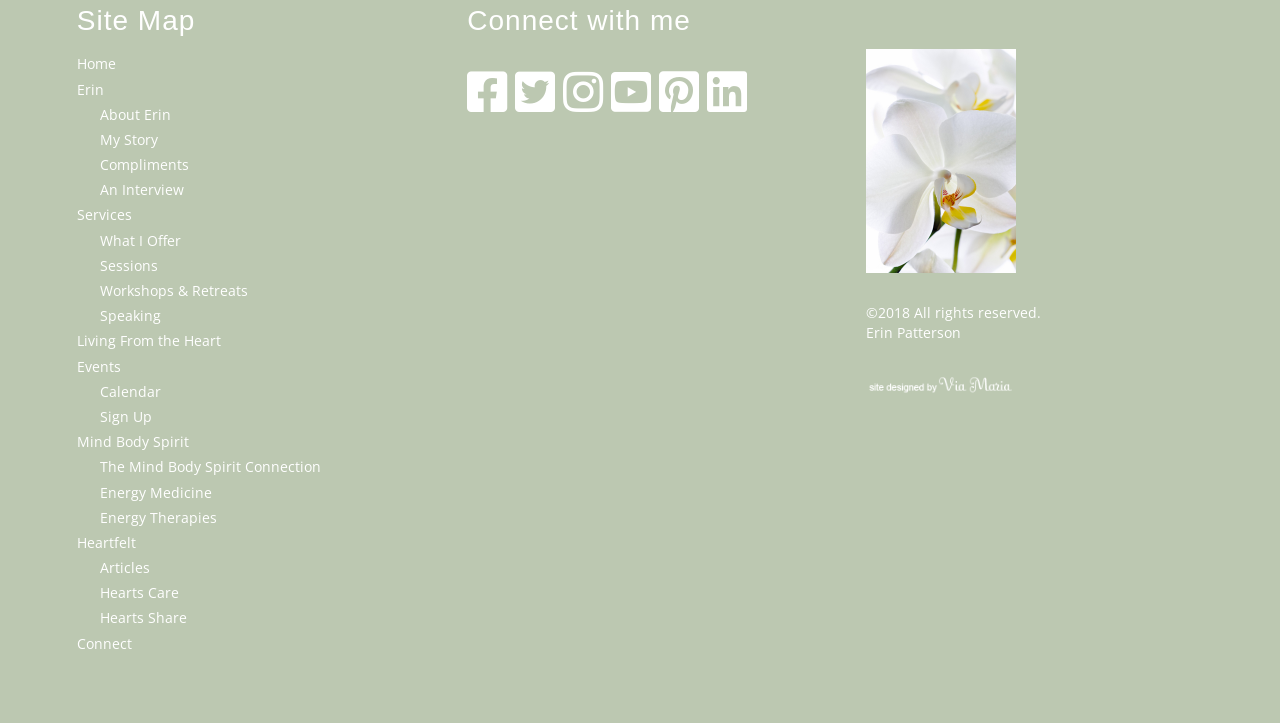Please respond to the question with a concise word or phrase:
What is the main topic of the website?

Erin Patterson